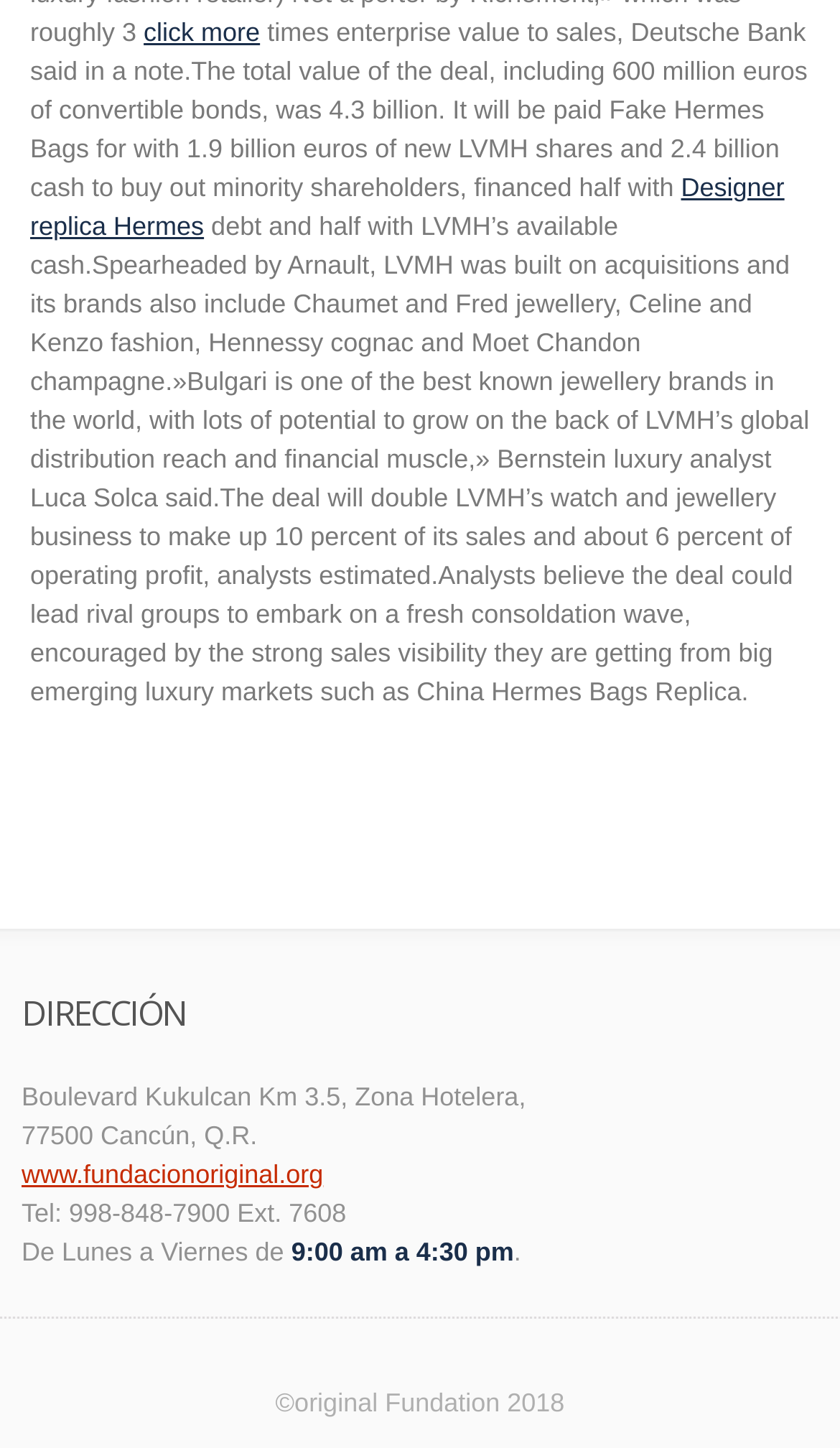What is the copyright year mentioned?
Refer to the screenshot and deliver a thorough answer to the question presented.

The copyright year is mentioned at the bottom of the page as '©original Fundation 2018'.